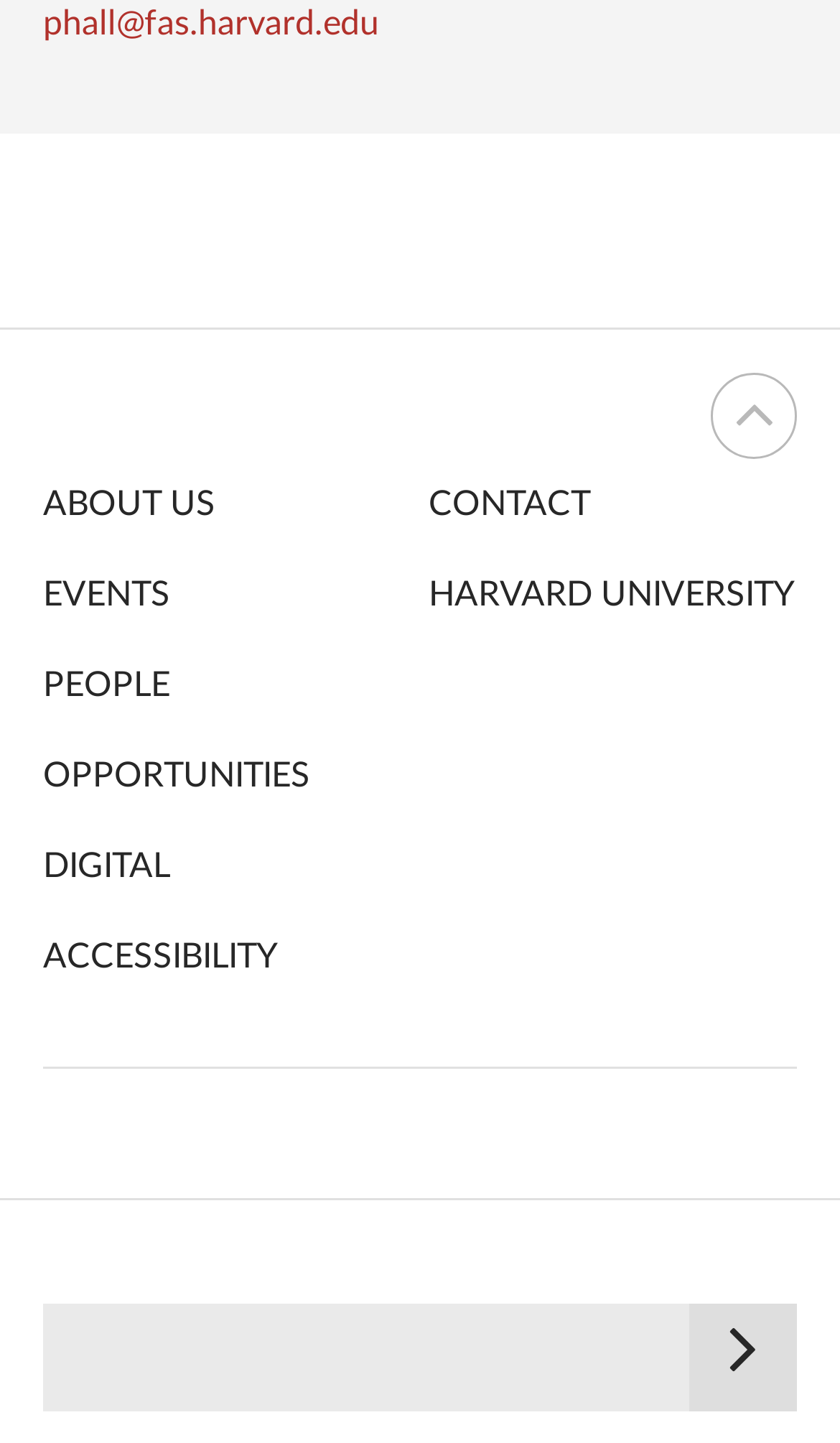Determine the coordinates of the bounding box for the clickable area needed to execute this instruction: "explore how to appeal a deportation decision".

None